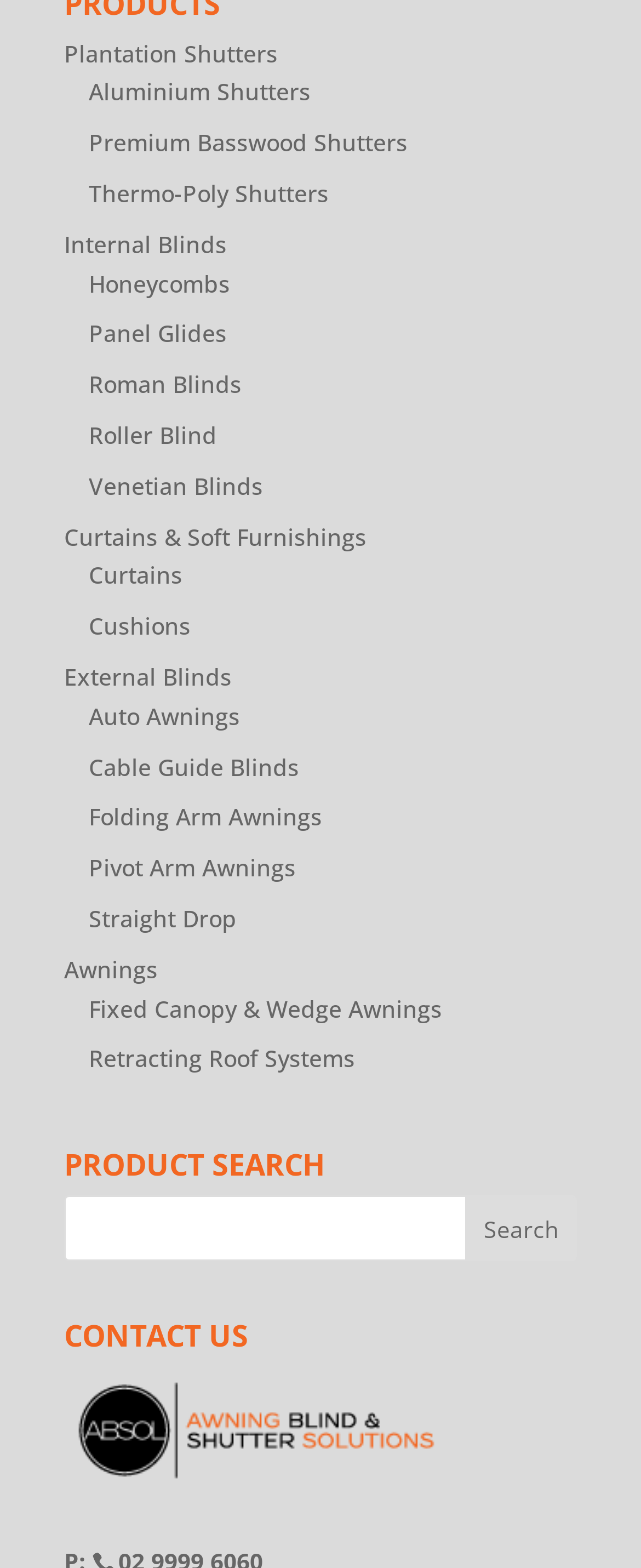What types of shutters are available?
Give a thorough and detailed response to the question.

By examining the links on the webpage, I found that there are four types of shutters available, which are Plantation Shutters, Aluminium Shutters, Premium Basswood Shutters, and Thermo-Poly Shutters.